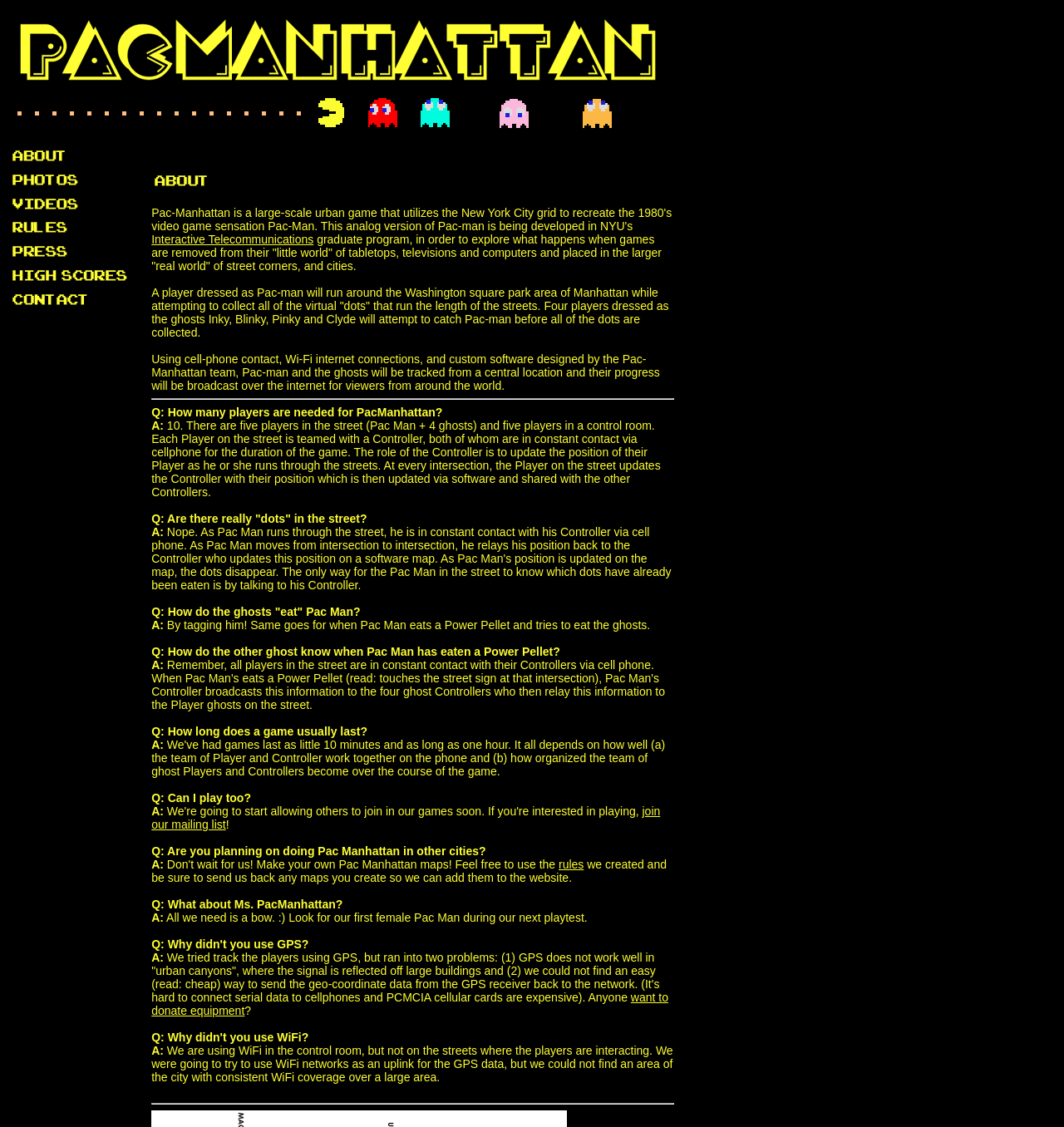What is Pac-Manhattan?
Utilize the information in the image to give a detailed answer to the question.

Based on the webpage content, Pac-Manhattan appears to be a game where a player dressed as Pac-man runs around the Washington Square Park area of Manhattan while attempting to collect virtual 'dots' on the streets, while four players dressed as ghosts try to catch Pac-man.